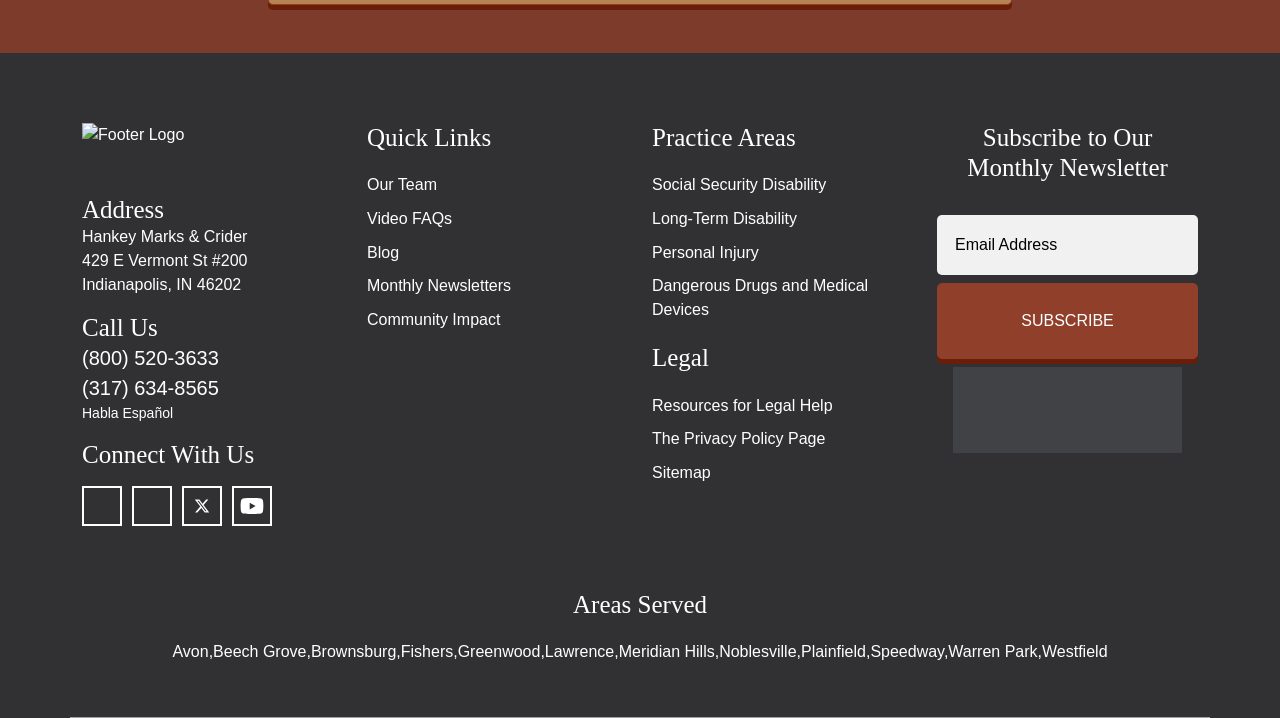What is the company name?
Using the image as a reference, give an elaborate response to the question.

I found the company name by looking at the StaticText element with the text 'Hankey Marks & Crider' which is located at the top of the webpage, below the Footer Logo image.